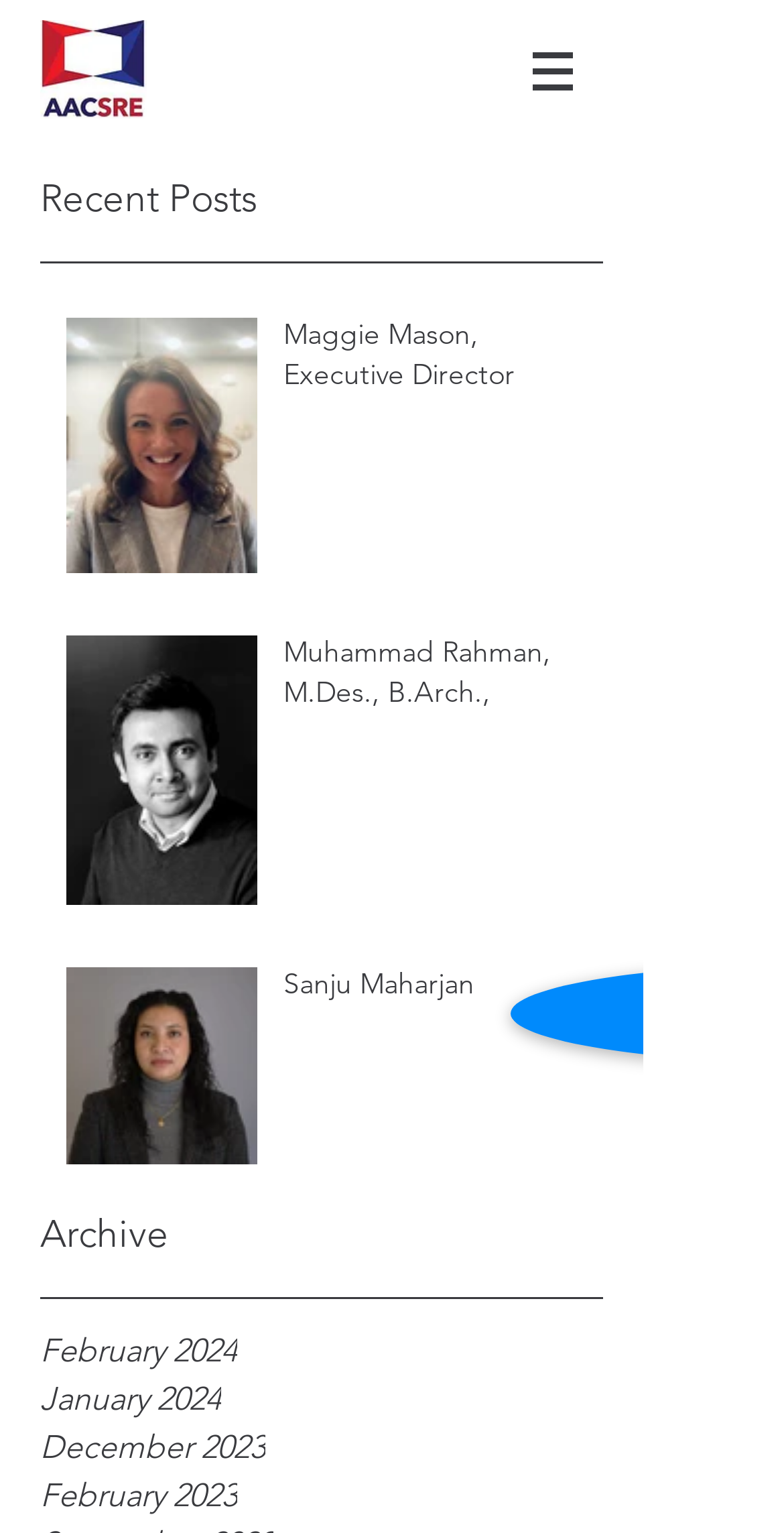Please provide the bounding box coordinate of the region that matches the element description: Sanju Maharjan. Coordinates should be in the format (top-left x, top-left y, bottom-right x, bottom-right y) and all values should be between 0 and 1.

[0.362, 0.63, 0.738, 0.666]